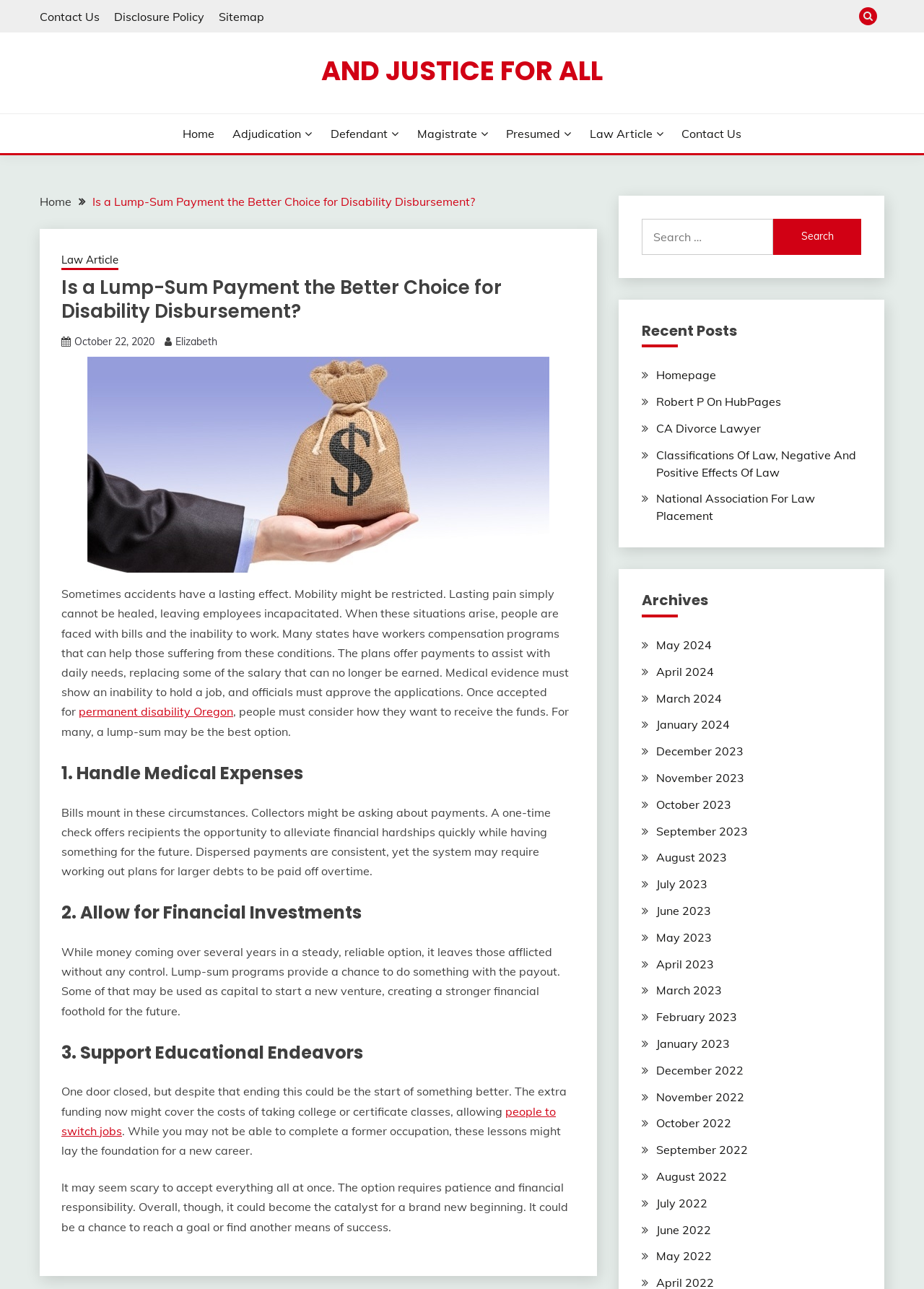What is required to approve applications for workers compensation?
Examine the image and provide an in-depth answer to the question.

According to the article, medical evidence is required to approve applications for workers compensation. This means that individuals must provide proof of their disability in order to be eligible for workers compensation benefits.